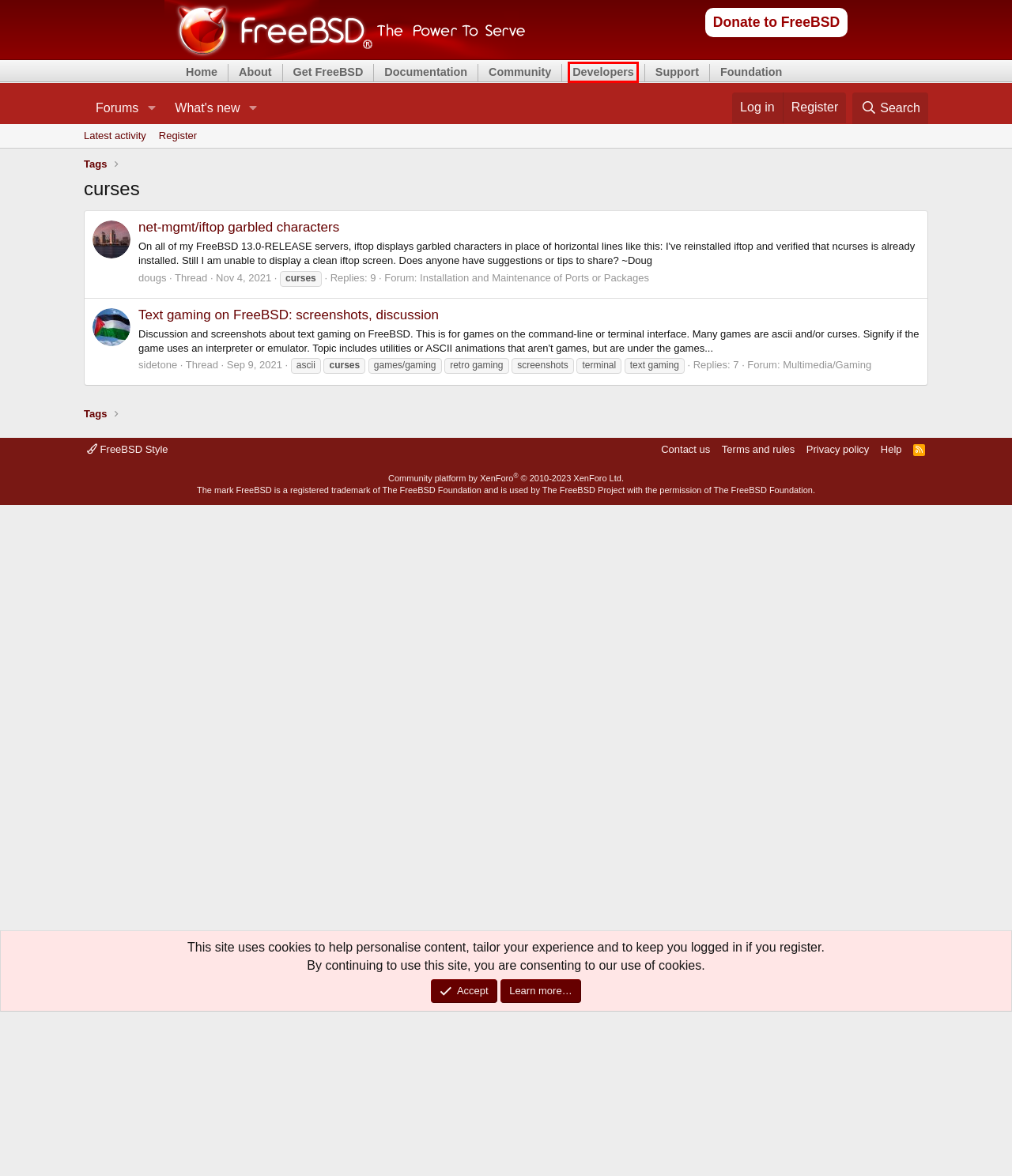You have a screenshot of a webpage, and a red bounding box highlights an element. Select the webpage description that best fits the new page after clicking the element within the bounding box. Options are:
A. Community | The FreeBSD Project
B. The FreeBSD Project
C. Donate | FreeBSD Foundation
D. FreeBSD Support | The FreeBSD Project
E. FreeBSD Documentation Portal
F. Get FreeBSD | The FreeBSD Project
G. FreeBSD Foundation
H. FreeBSD Development Projects | The FreeBSD Project

H